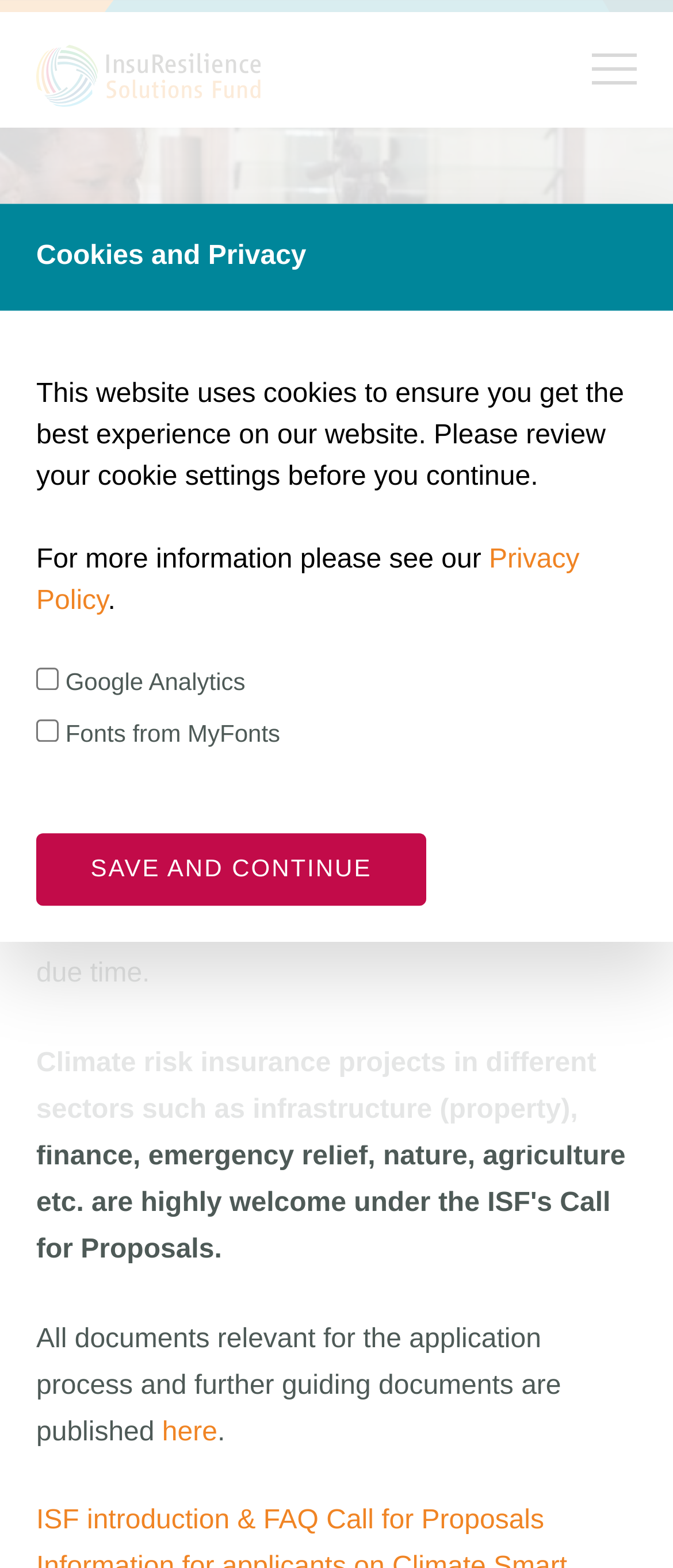Describe every aspect of the webpage in a detailed manner.

The webpage is about the InsuResilience Solutions Fund (ISF) and its call for proposals. At the top, there is a link and an image with the same name, "Insuresilience Solutions Fund", positioned on the left side of the page. 

Below the image, there is a heading "Call for Proposals" in the middle of the page, followed by a subheading "Apply for support for your climate risk insurance product". 

The main content of the page is divided into two sections. The first section explains the purpose of the call for proposals, stating that it is for those who are planning to develop, scale up, or improve a climate risk insurance product and are looking for financial support. It also mentions that the 11th Call For Proposals is expected to be launched in Q3 2024, and further details will follow in due time.

The second section is about the application process, stating that all relevant documents and guiding documents are published and can be accessed through a link labeled "here". There is also a link to "ISF introduction & FAQ Call for Proposals" at the bottom of this section.

On the right side of the page, there is a section about cookies and privacy, which includes a heading "Cookies and Privacy", a paragraph explaining the use of cookies, and a link to the "Privacy Policy". Below this section, there are two checkboxes for Google Analytics and Fonts from MyFonts, and a "SAVE AND CONTINUE" button.